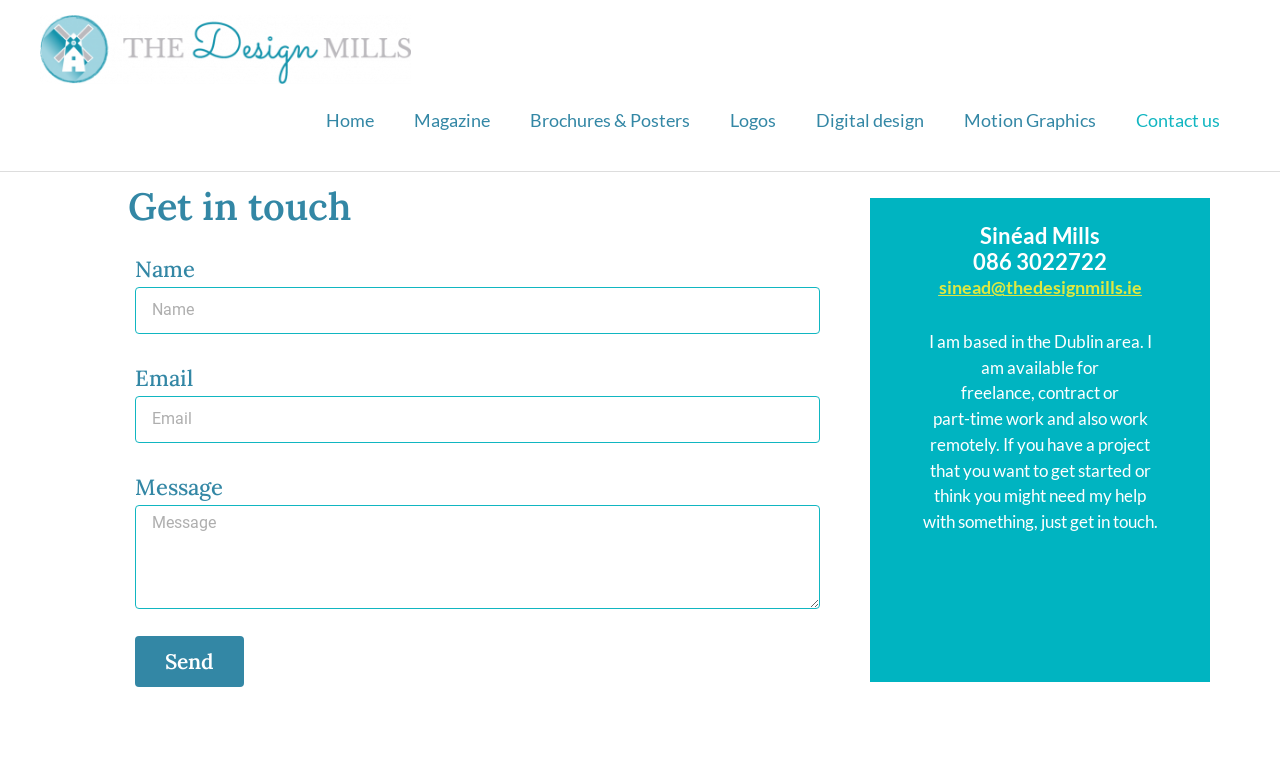Bounding box coordinates should be in the format (top-left x, top-left y, bottom-right x, bottom-right y) and all values should be floating point numbers between 0 and 1. Determine the bounding box coordinate for the UI element described as: Contact us

[0.872, 0.111, 0.969, 0.206]